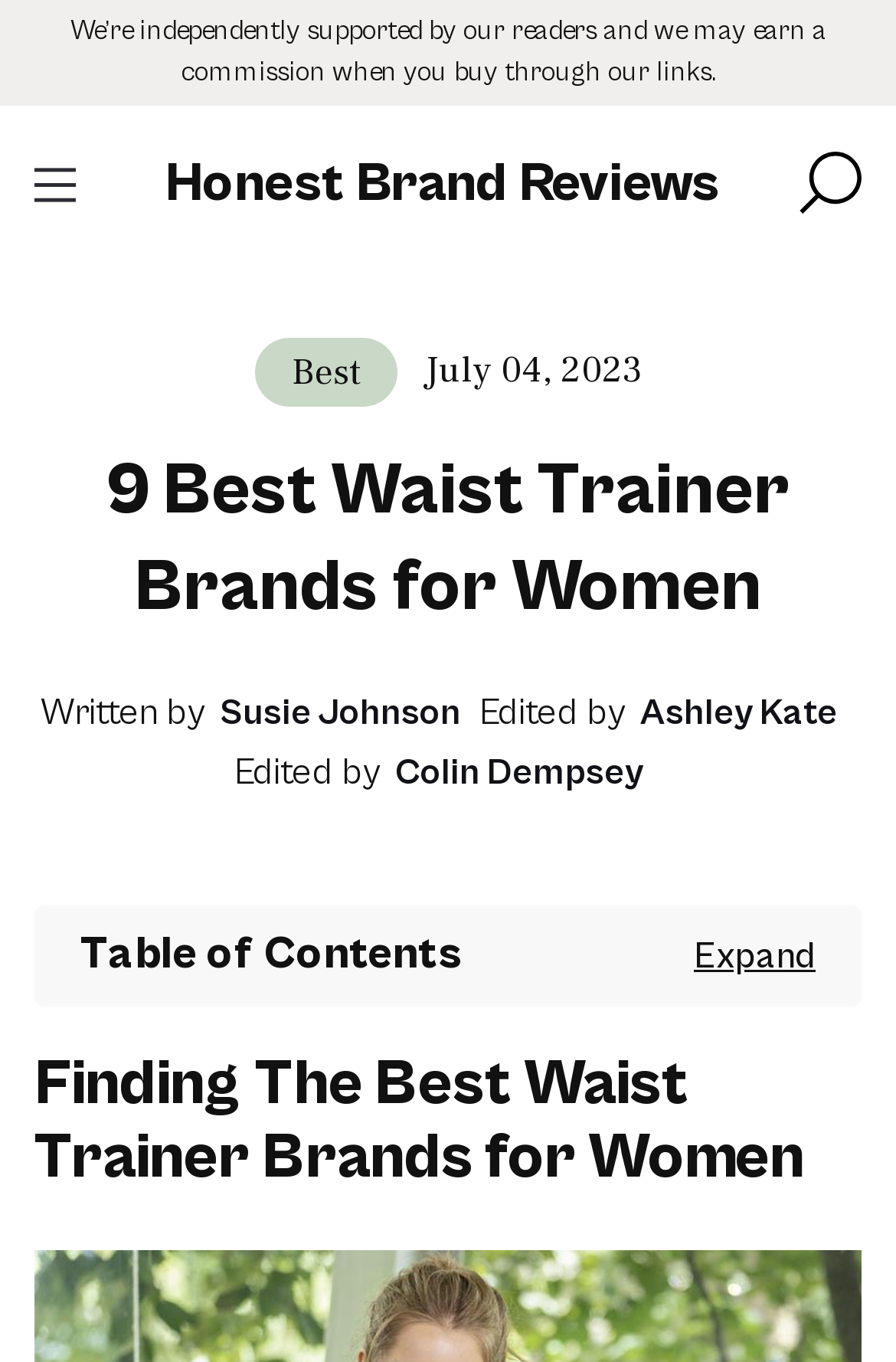Utilize the details in the image to give a detailed response to the question: What is the topic of the article?

I inferred the topic of the article by looking at the main heading, which says '9 Best Waist Trainer Brands for Women'. This suggests that the article is about reviewing and comparing different waist trainer brands for women.